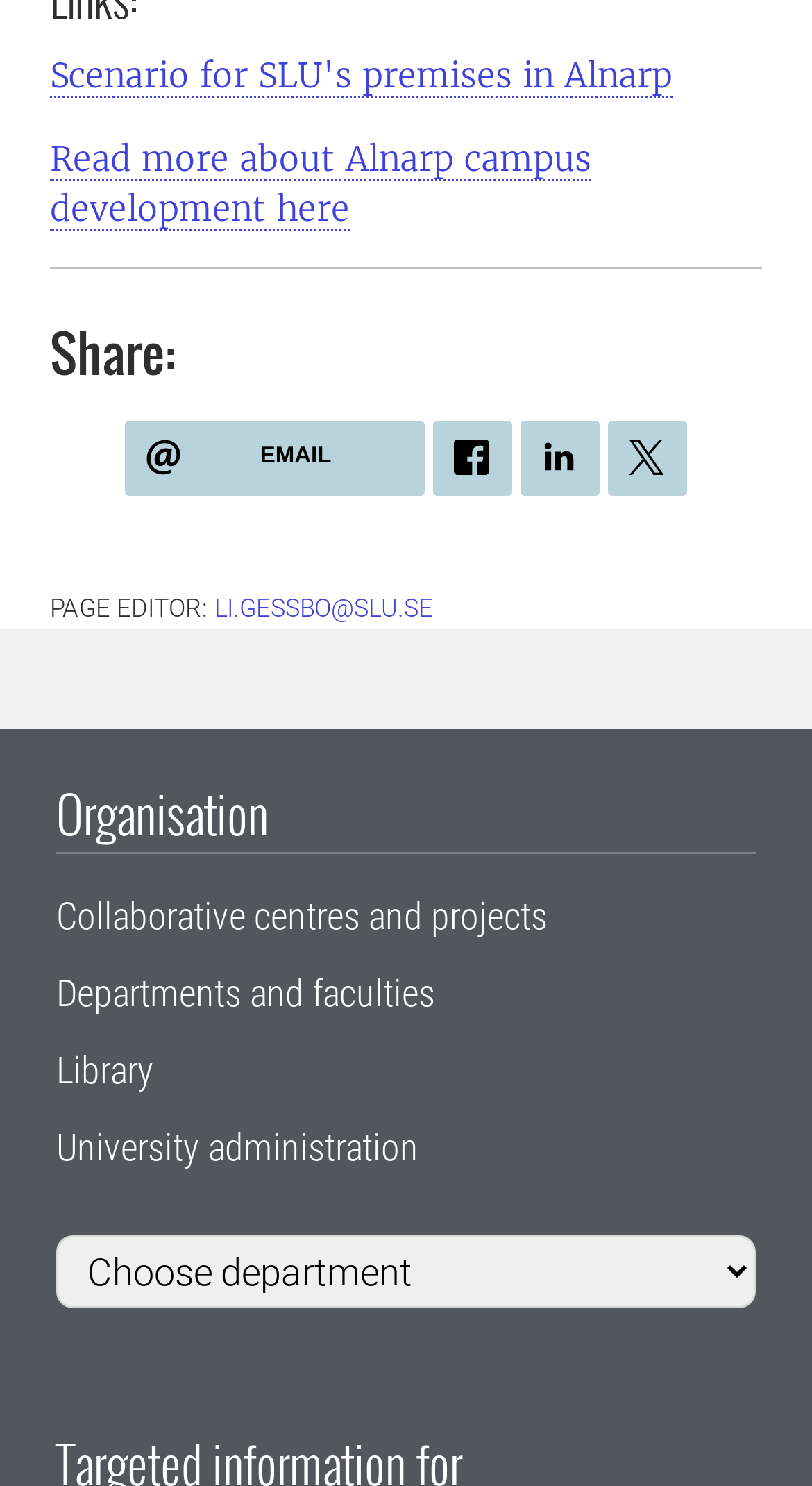Please specify the bounding box coordinates of the area that should be clicked to accomplish the following instruction: "Share via EMAIL". The coordinates should consist of four float numbers between 0 and 1, i.e., [left, top, right, bottom].

[0.154, 0.283, 0.523, 0.334]